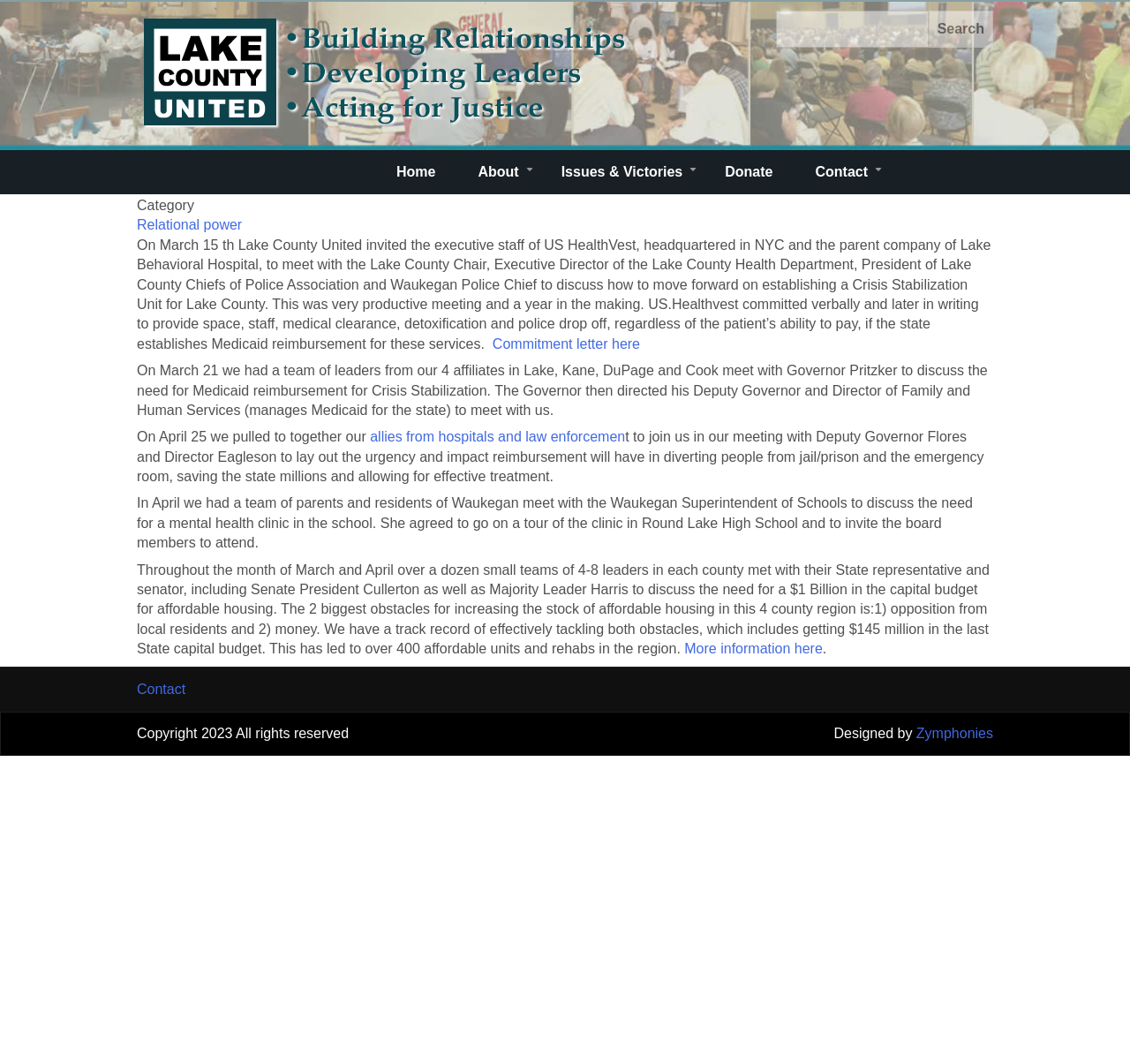What is the purpose of the navigation menu at the bottom?
Kindly offer a detailed explanation using the data available in the image.

The navigation menu at the bottom of the webpage, labeled as 'Footer menu', provides links to other pages of the website, including the 'Contact' page, allowing users to access other sections of the website.